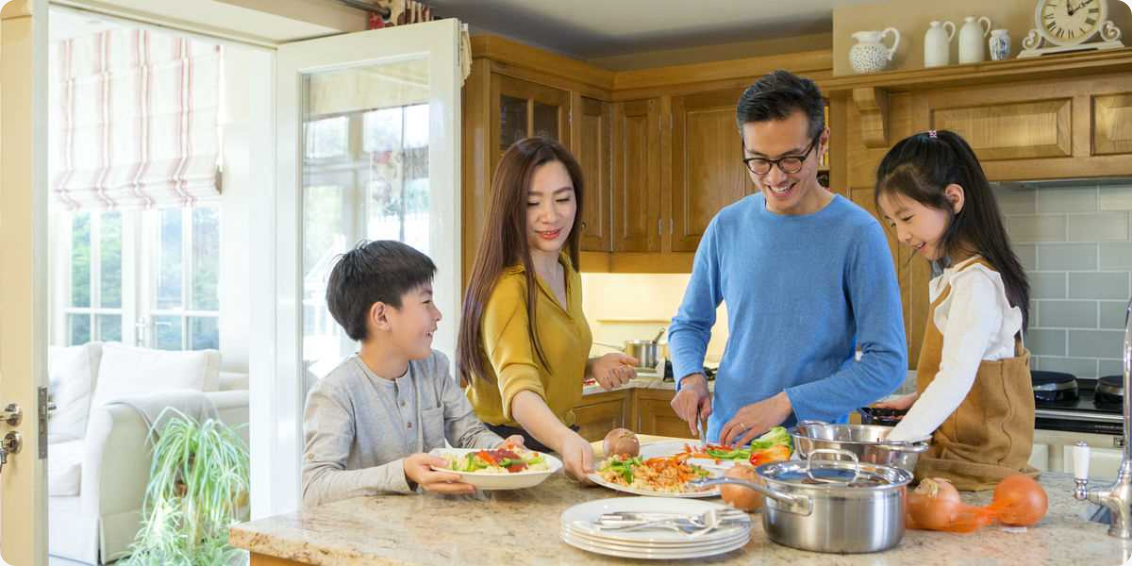Generate a detailed caption that encompasses all aspects of the image.

The image features a joyful family engaged in meal preparation together in a warm and inviting kitchen setting. A young boy, wearing a light gray shirt, is smiling and holding a plate adorned with colorful salad. He is positioned next to his mother, who is wearing a yellow blouse and reaching out to help him. The father, dressed in a blue sweater and focused on chopping vegetables, radiates enthusiasm. Meanwhile, a young girl in a white top and brown apron assists by reaching for ingredients on the counter. The kitchen is bright, with natural light streaming in from a nearby window, and the wooden cabinetry adds a cozy touch. This scene beautifully captures the importance of family bonding over meal preparation and the joys of cooking together.